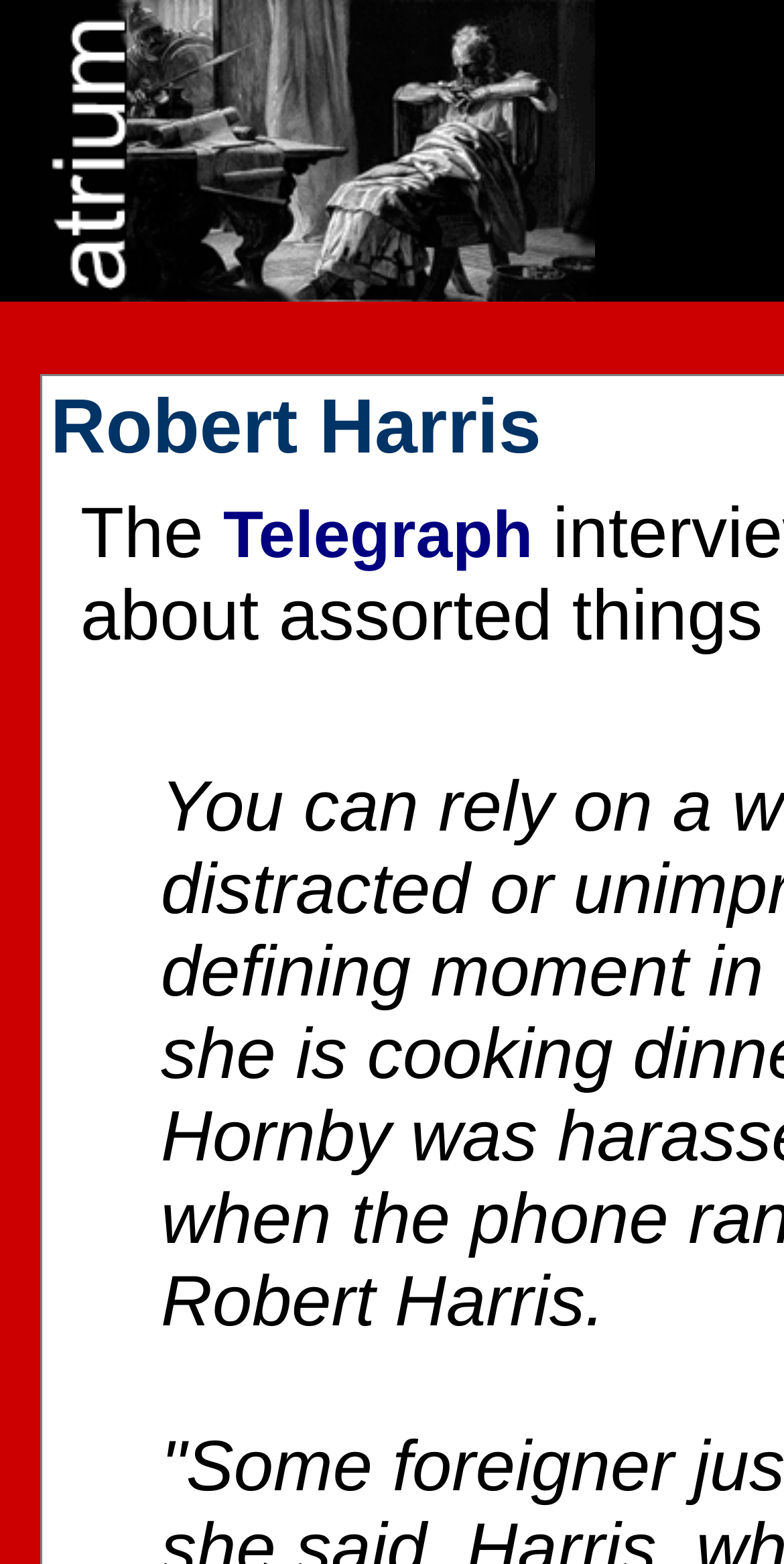Given the element description "Robert Harris" in the screenshot, predict the bounding box coordinates of that UI element.

[0.064, 0.246, 0.69, 0.301]